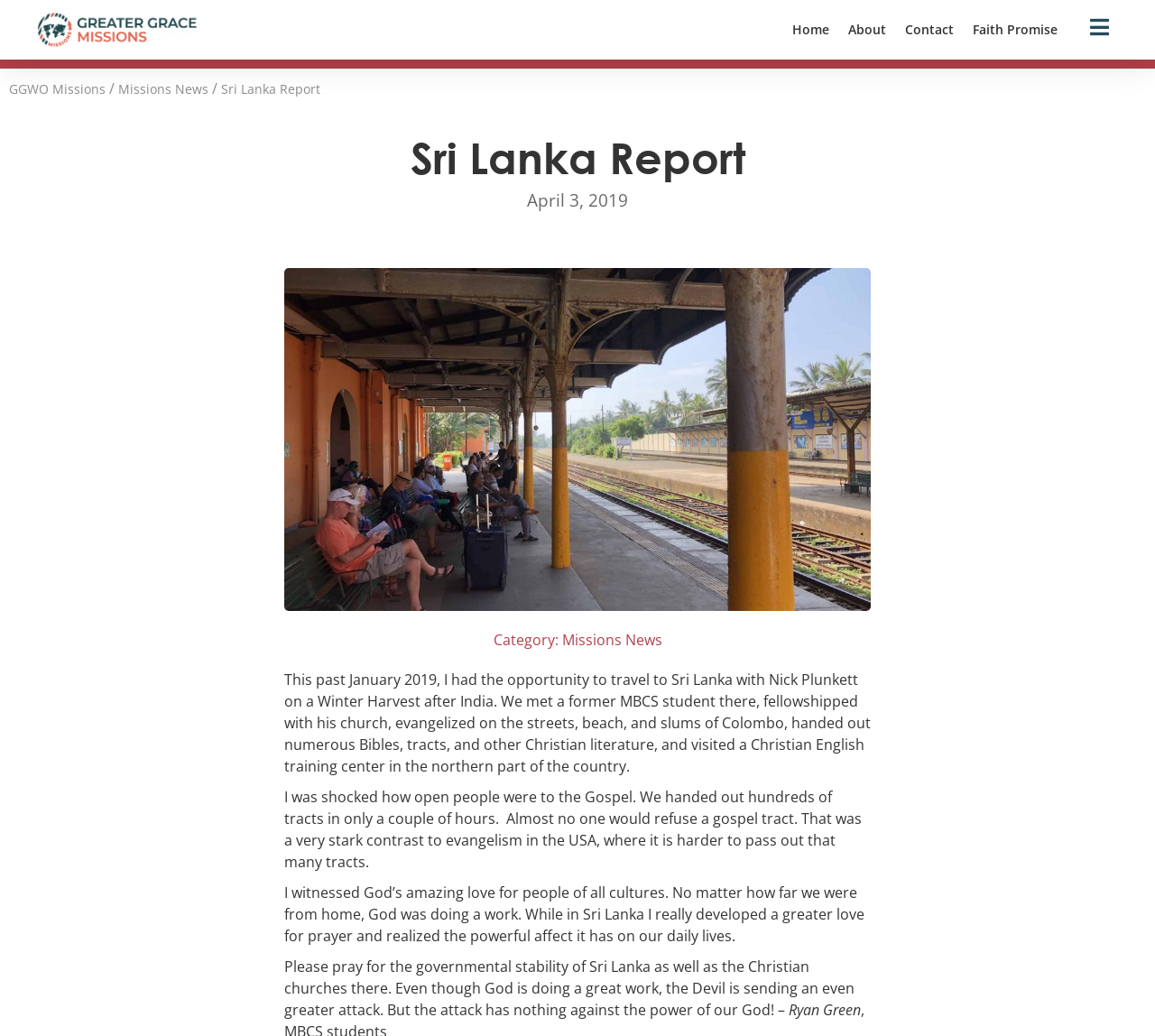Determine the bounding box coordinates for the area you should click to complete the following instruction: "Click the GGWO Missions link".

[0.008, 0.078, 0.091, 0.094]